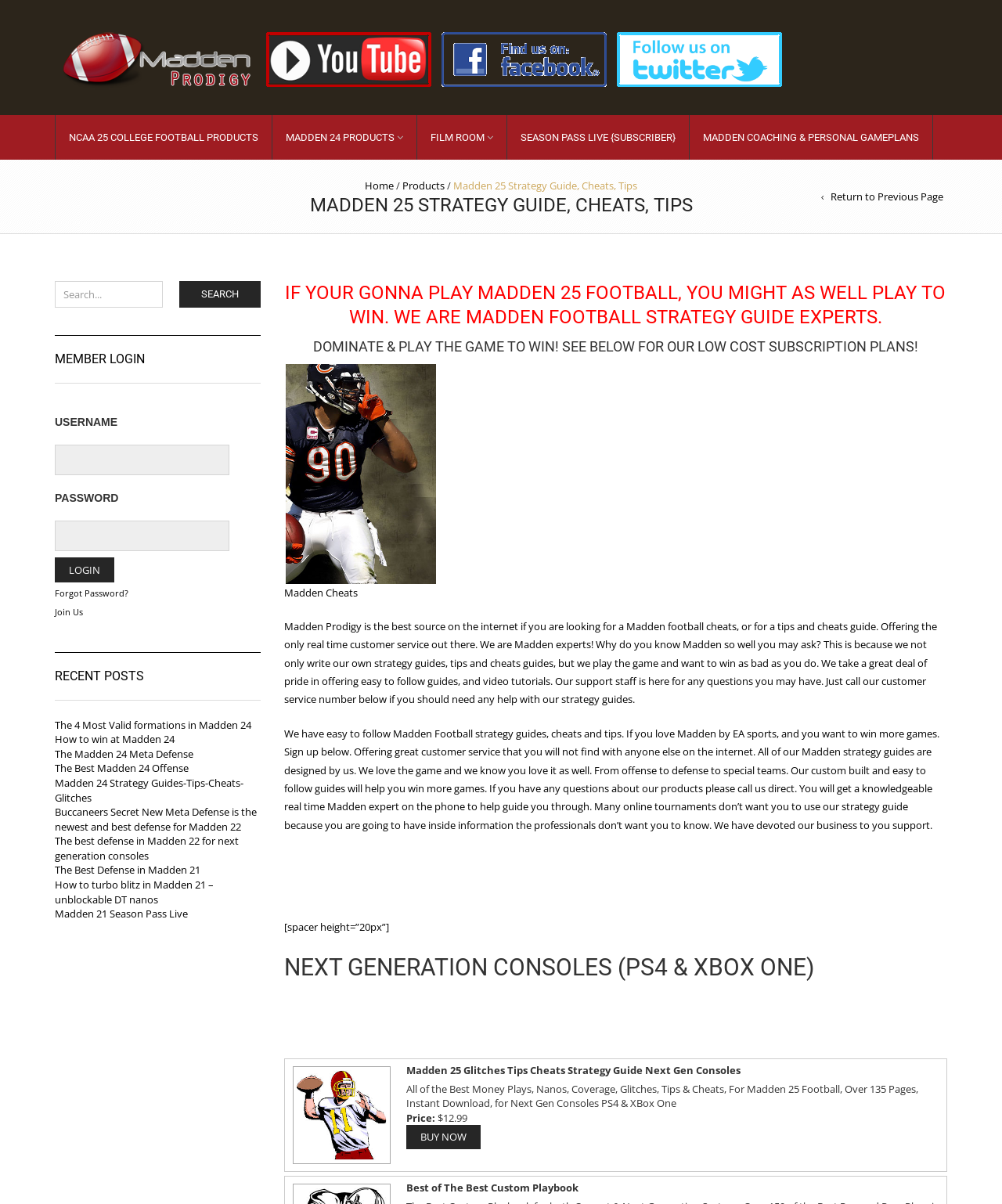What is the main topic of this webpage?
Observe the image and answer the question with a one-word or short phrase response.

Madden Football